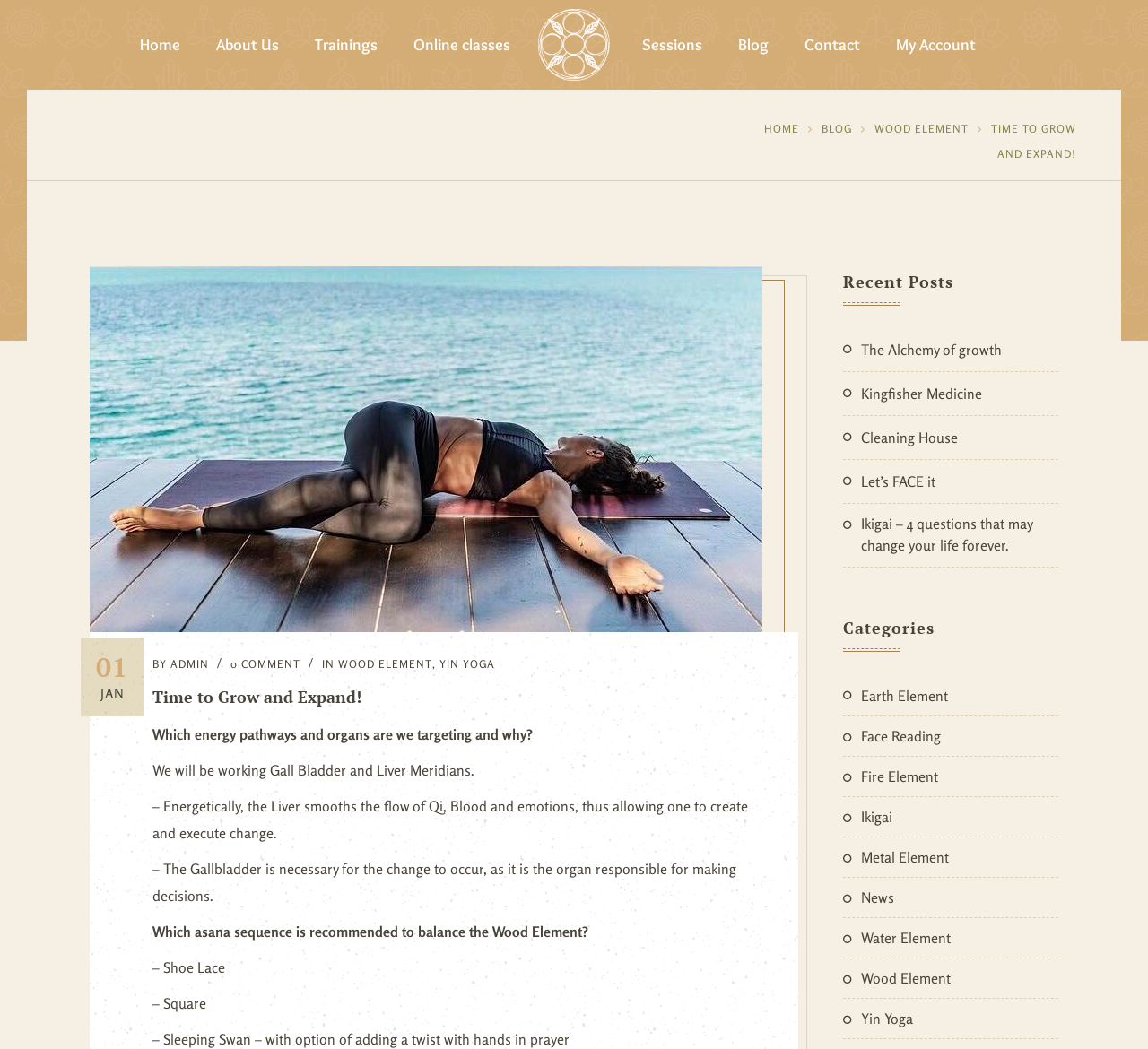Please identify the bounding box coordinates of the clickable area that will allow you to execute the instruction: "Click on the 'Home' link".

[0.108, 0.0, 0.171, 0.085]